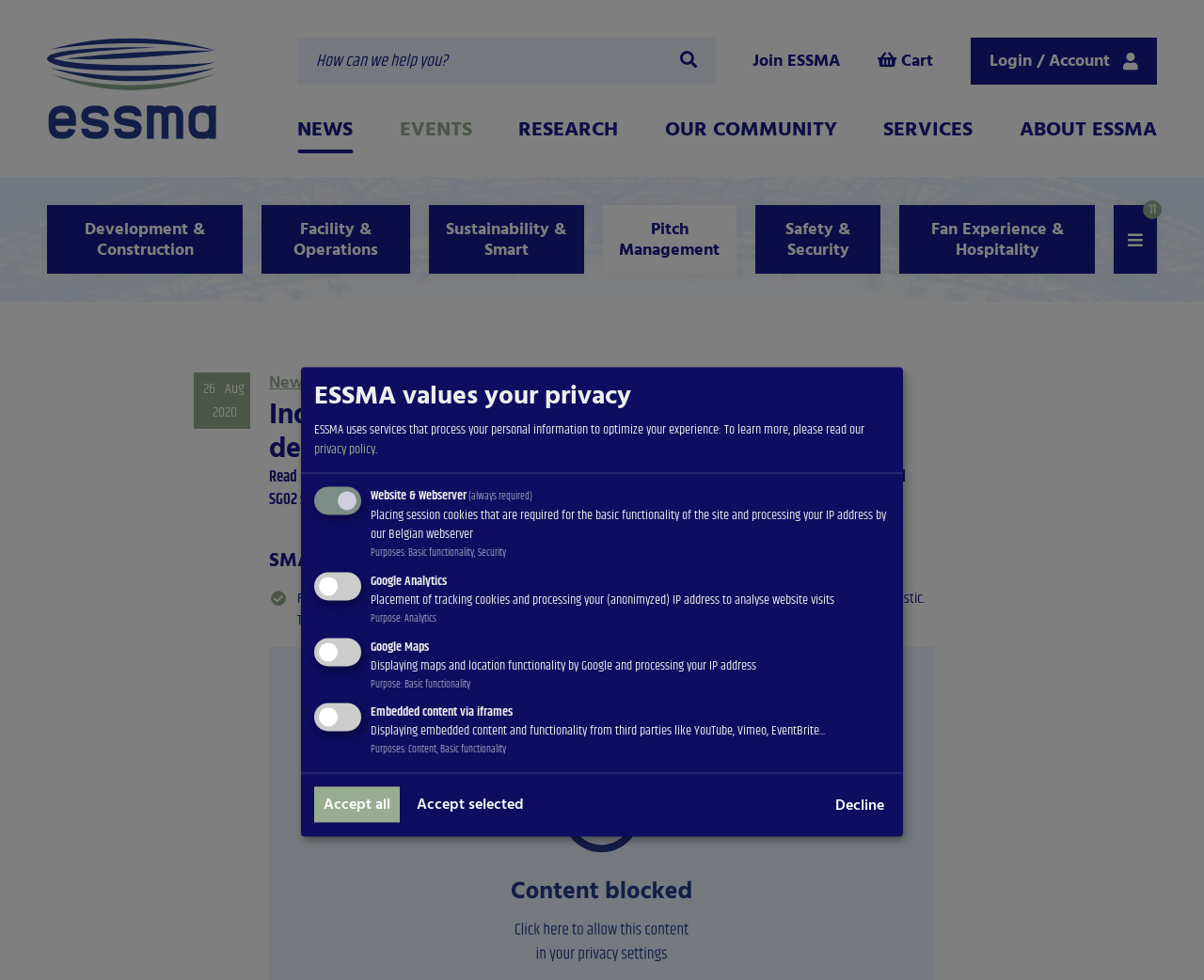Identify the bounding box for the described UI element: "Fan Experience & Hospitality".

[0.747, 0.209, 0.909, 0.279]